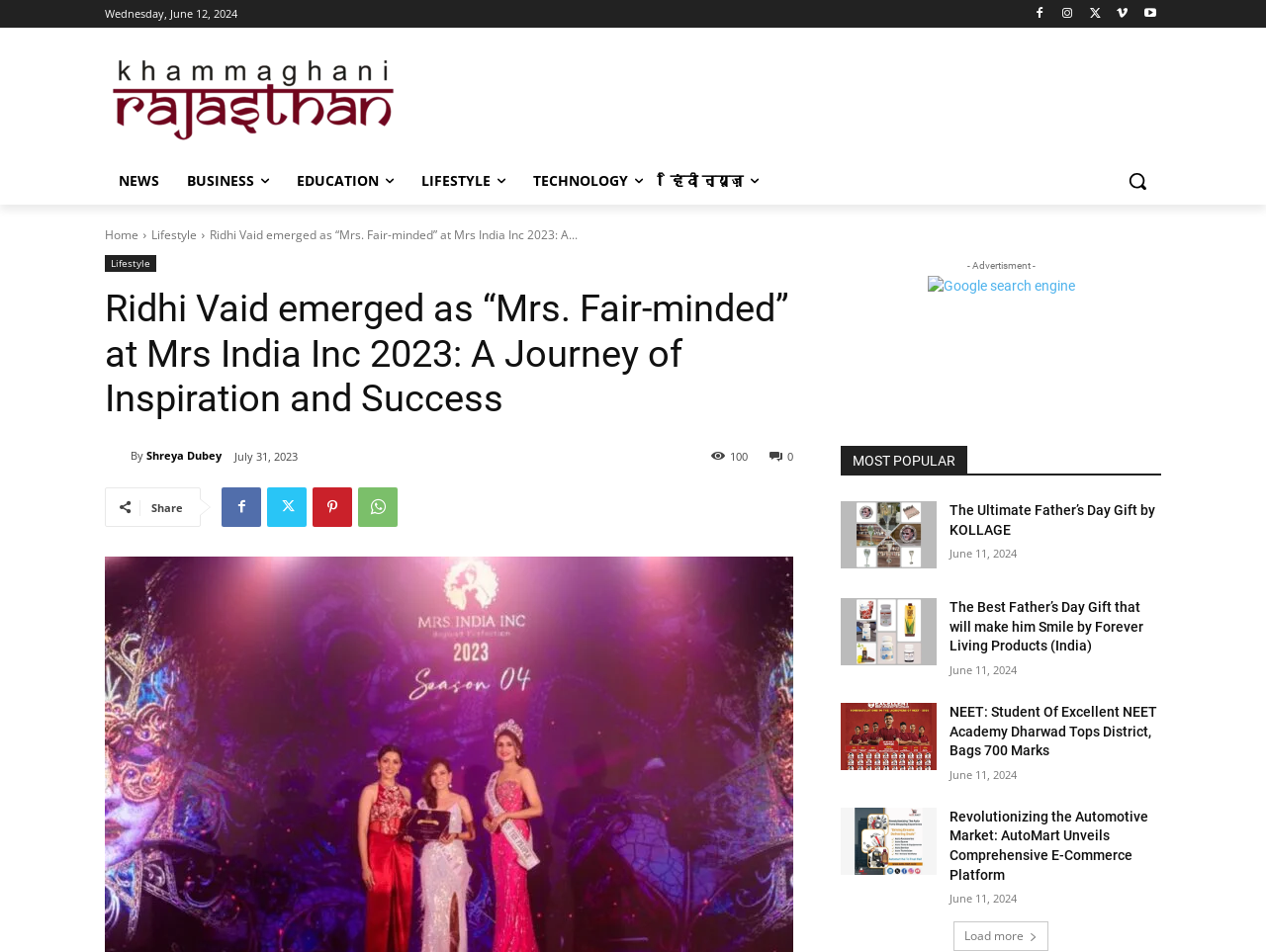Find and provide the bounding box coordinates for the UI element described here: "Facebook". The coordinates should be given as four float numbers between 0 and 1: [left, top, right, bottom].

[0.813, 0.003, 0.83, 0.026]